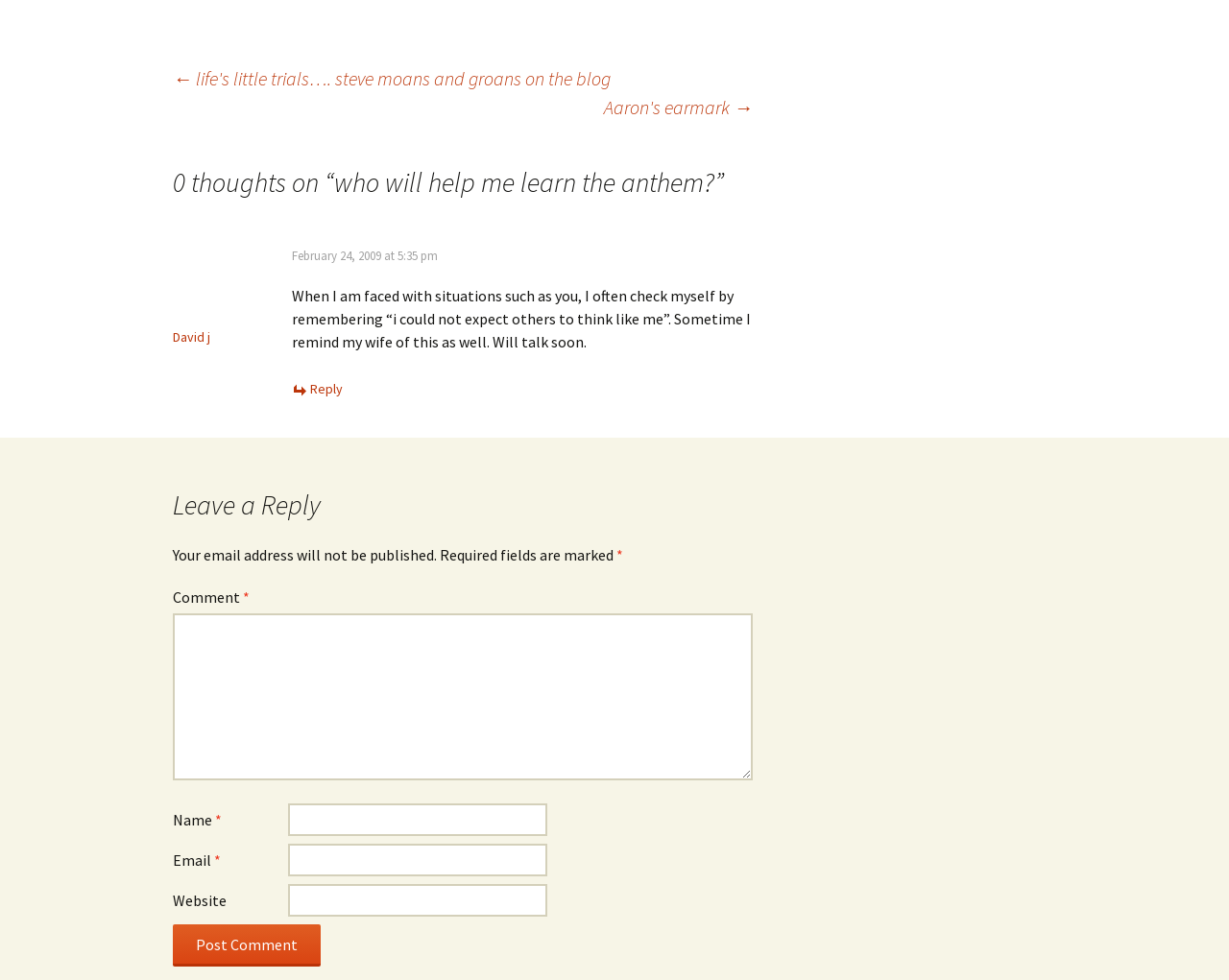Determine the bounding box coordinates of the clickable area required to perform the following instruction: "Enter a comment in the text box". The coordinates should be represented as four float numbers between 0 and 1: [left, top, right, bottom].

[0.141, 0.626, 0.612, 0.797]